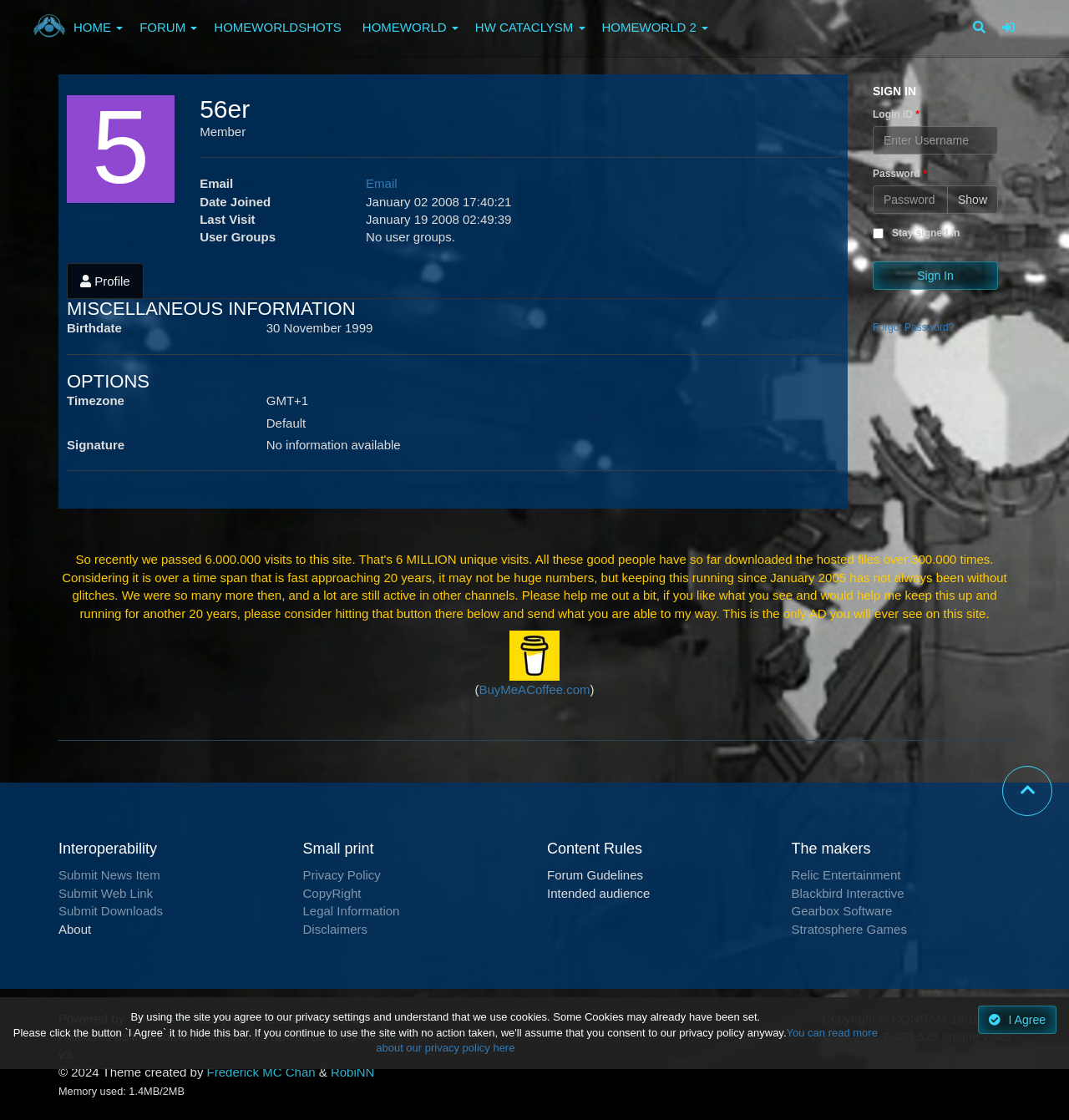Please identify the bounding box coordinates of the clickable area that will fulfill the following instruction: "Click on the link to Global Community Health Evangelism (CHE) Network". The coordinates should be in the format of four float numbers between 0 and 1, i.e., [left, top, right, bottom].

None